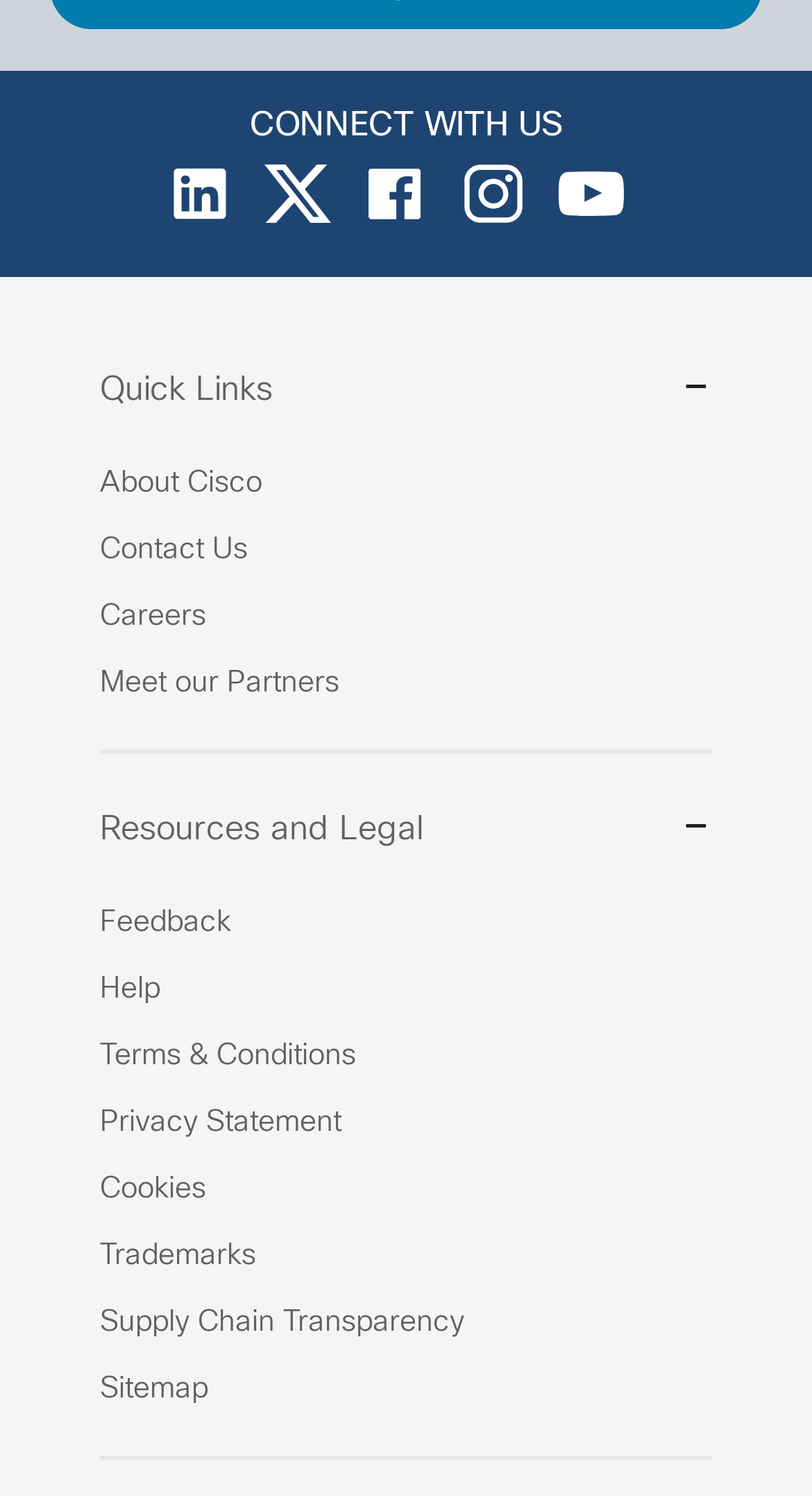What is the last link under 'Resources and Legal'? Analyze the screenshot and reply with just one word or a short phrase.

Supply Chain Transparency